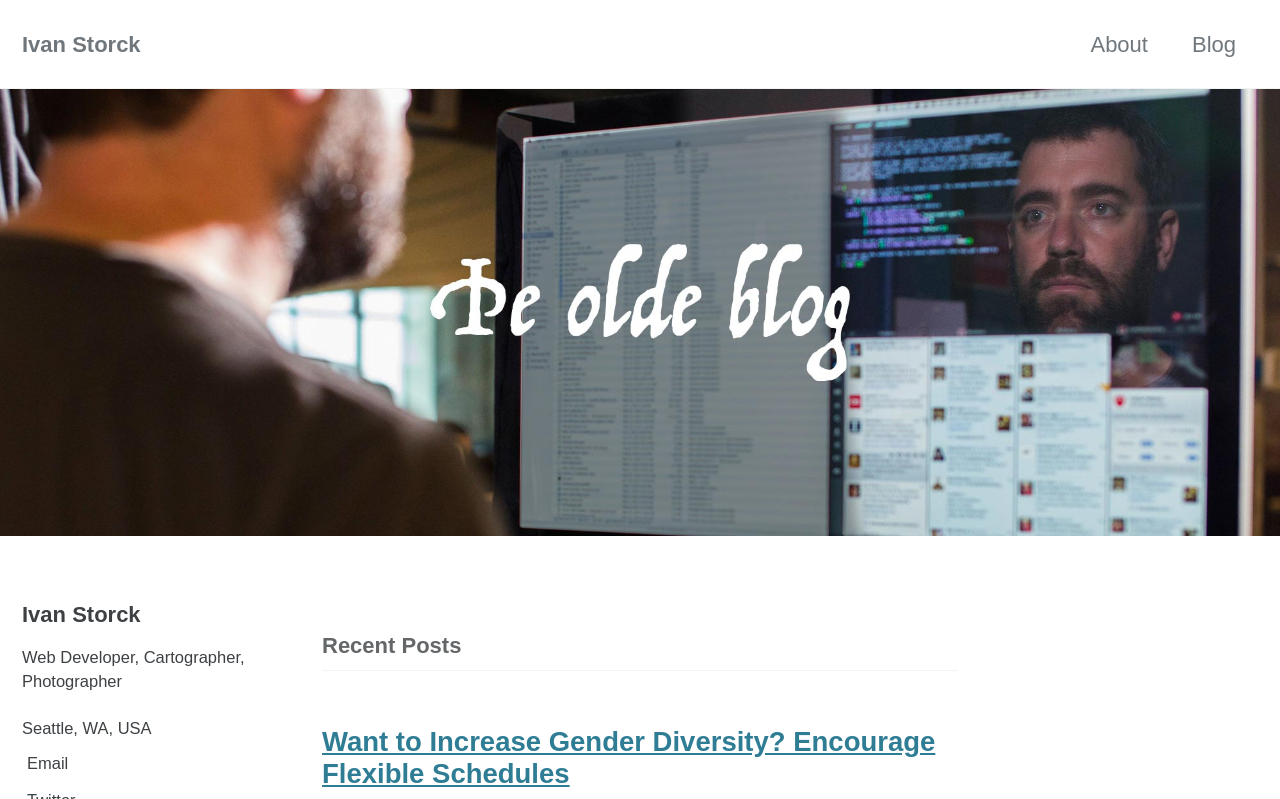Describe all the key features and sections of the webpage thoroughly.

The webpage is a personal profile page of Ivan Storck, a web developer, cartographer, and aerial photographer. At the top left corner, there are three "Skip to" links, which are "Skip to primary navigation", "Skip to content", and "Skip to footer". 

Below these links, there is a navigation menu with three links: "Ivan Storck" on the left, and "About" and "Blog" on the right. 

The main content area is divided into two sections. The top section has a heading "Ivan Storck" and a brief description "Web Developer, Cartographer, Photographer" below it. Underneath, there is a location "Seattle, WA, USA" and an "Email" link.

The bottom section is titled "Recent Posts" and has a single blog post titled "Want to Increase Gender Diversity? Encourage Flexible Schedules". This post has a link to the full article.